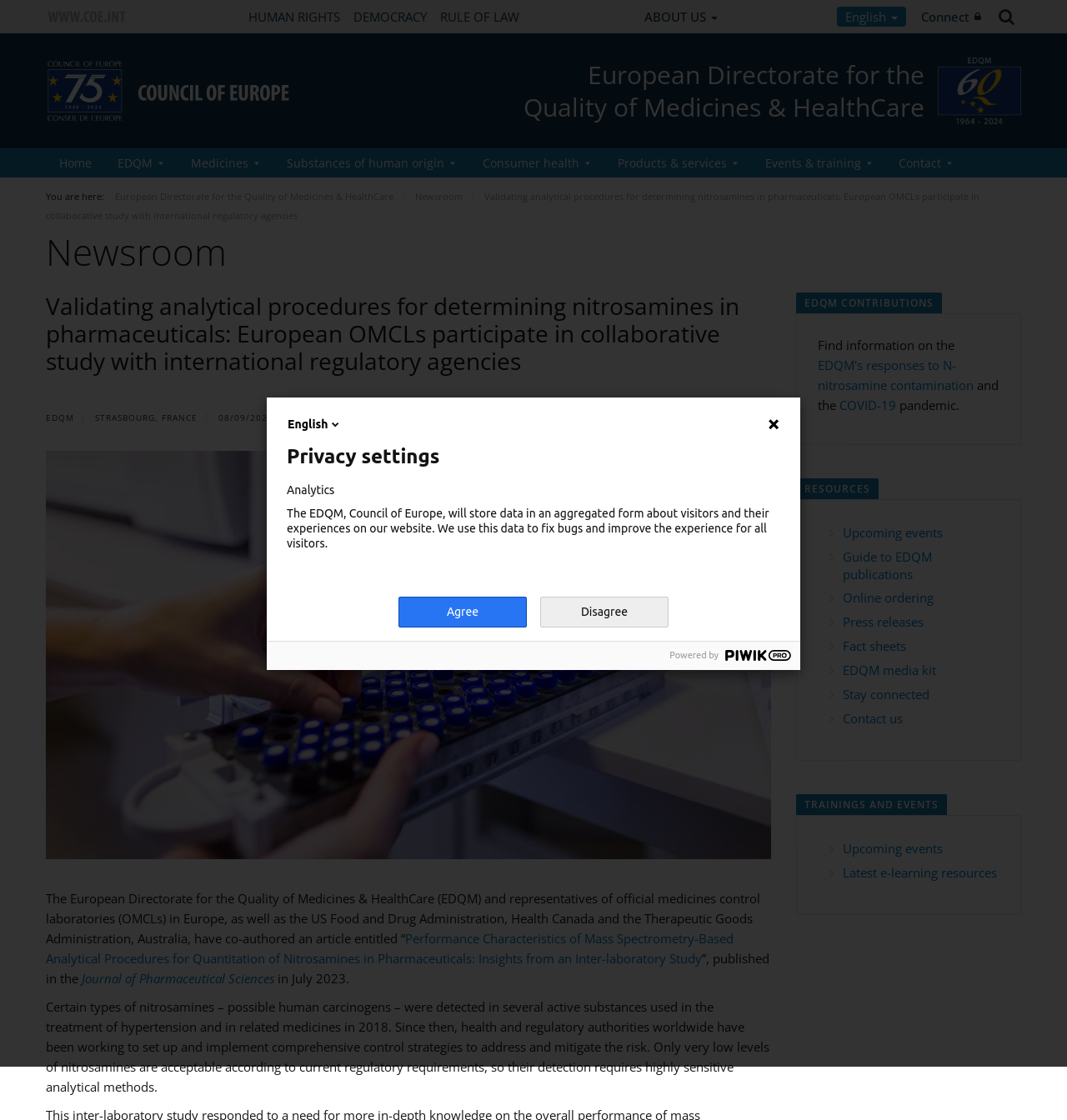Please identify the bounding box coordinates of the clickable area that will fulfill the following instruction: "Click the button to expand the EDQM menu". The coordinates should be in the format of four float numbers between 0 and 1, i.e., [left, top, right, bottom].

[0.098, 0.132, 0.166, 0.158]